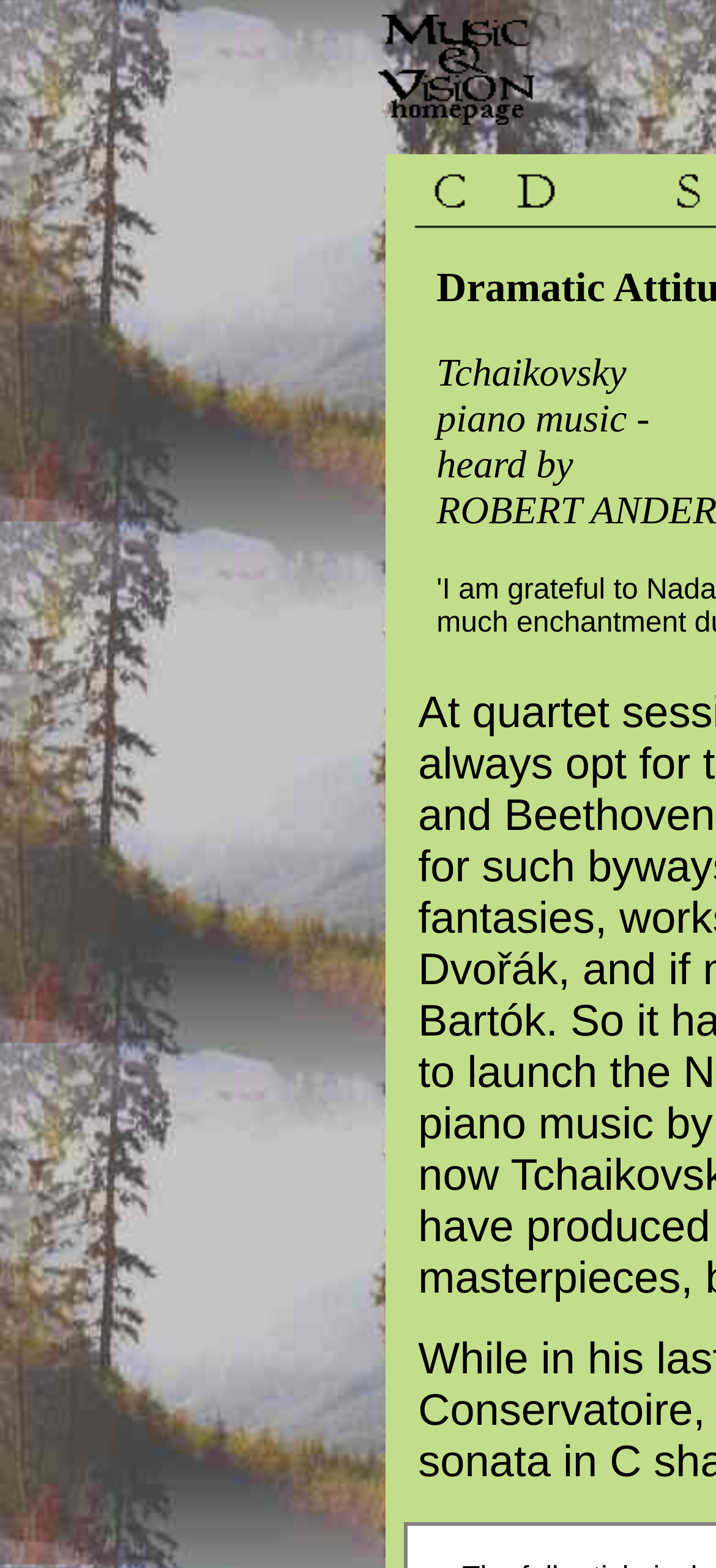Provide the bounding box coordinates for the specified HTML element described in this description: "The New MacBook Pro". The coordinates should be four float numbers ranging from 0 to 1, in the format [left, top, right, bottom].

None